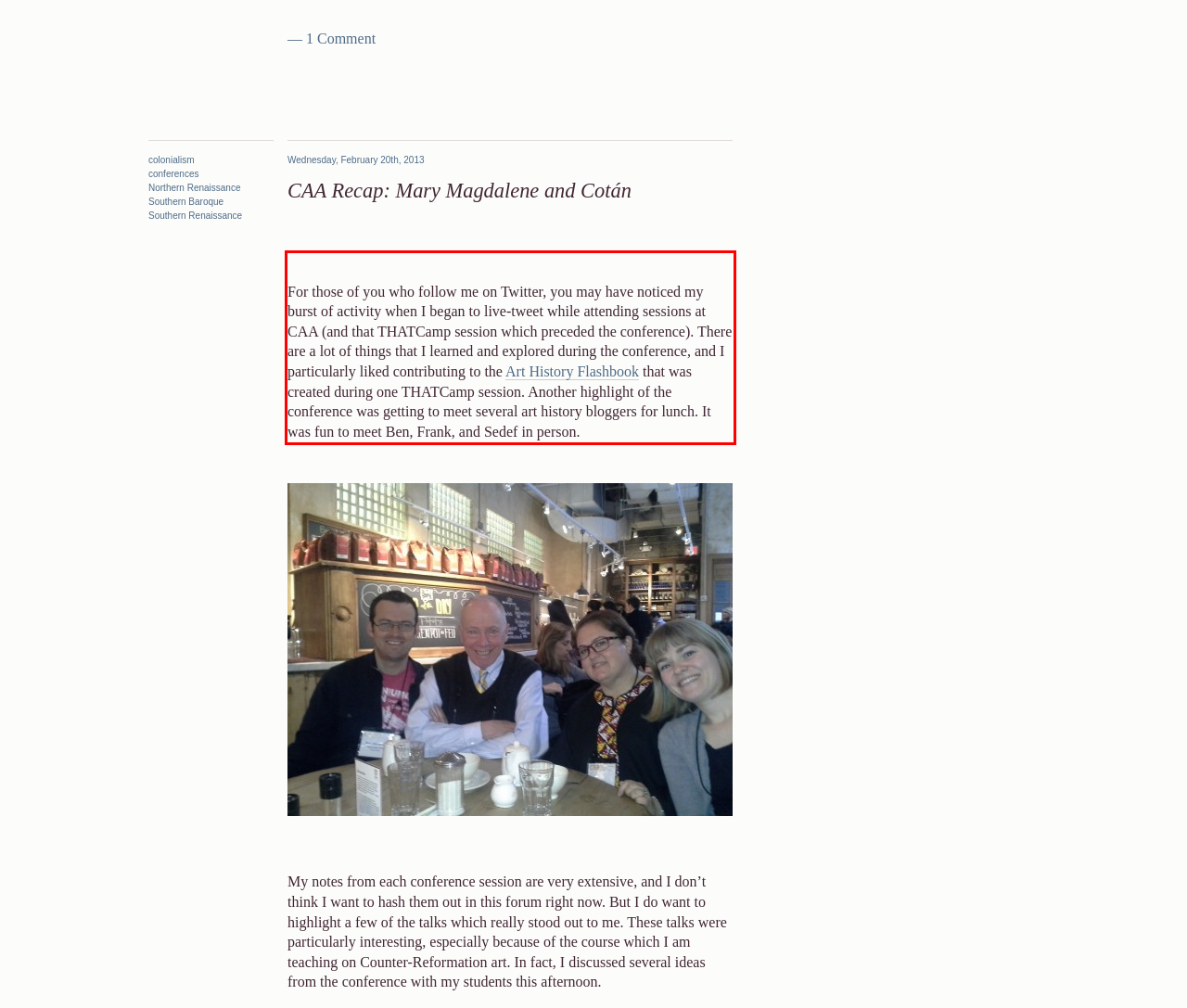Look at the screenshot of the webpage, locate the red rectangle bounding box, and generate the text content that it contains.

For those of you who follow me on Twitter, you may have noticed my burst of activity when I began to live-tweet while attending sessions at CAA (and that THATCamp session which preceded the conference). There are a lot of things that I learned and explored during the conference, and I particularly liked contributing to the Art History Flashbook that was created during one THATCamp session. Another highlight of the conference was getting to meet several art history bloggers for lunch. It was fun to meet Ben, Frank, and Sedef in person.